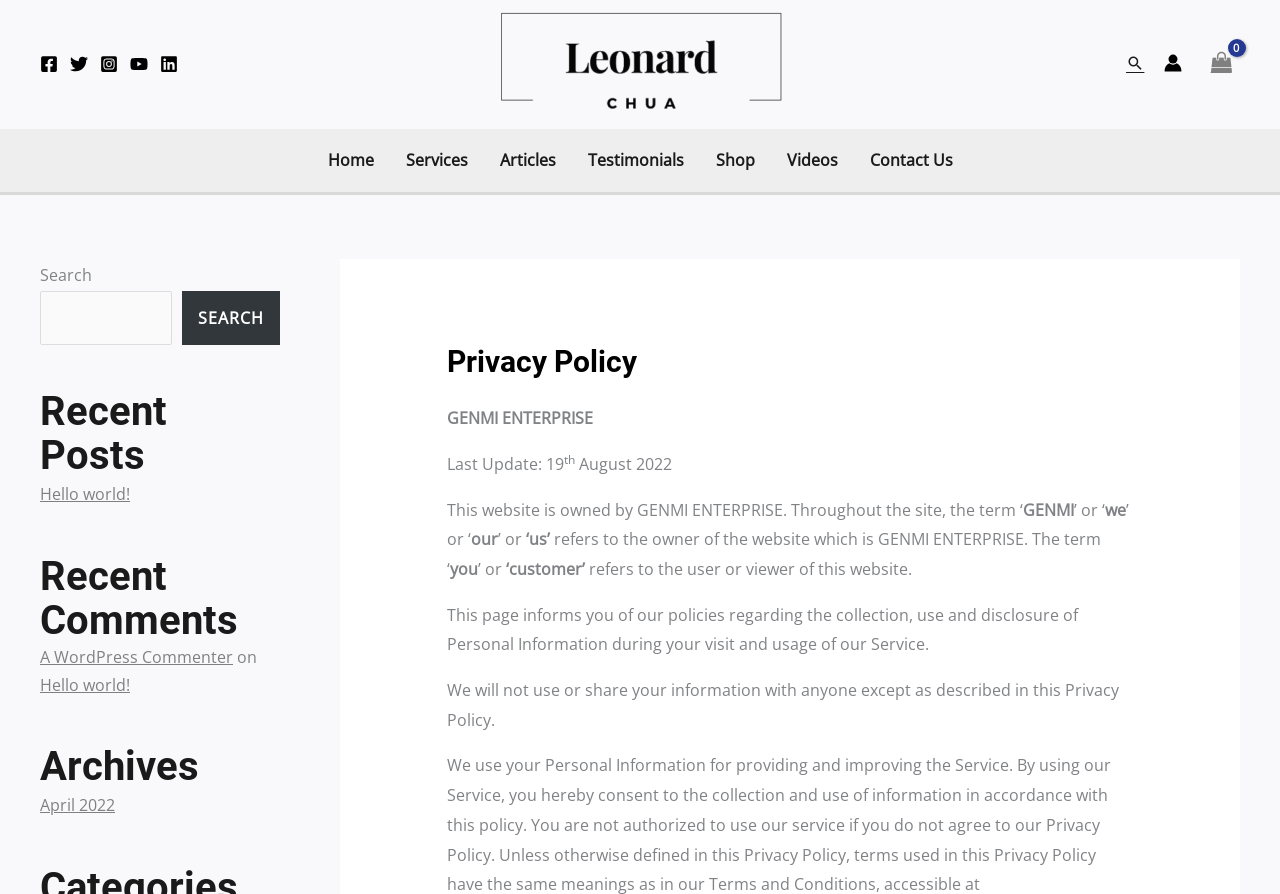Please identify the bounding box coordinates of the element I should click to complete this instruction: 'Read recent posts'. The coordinates should be given as four float numbers between 0 and 1, like this: [left, top, right, bottom].

[0.031, 0.54, 0.102, 0.565]